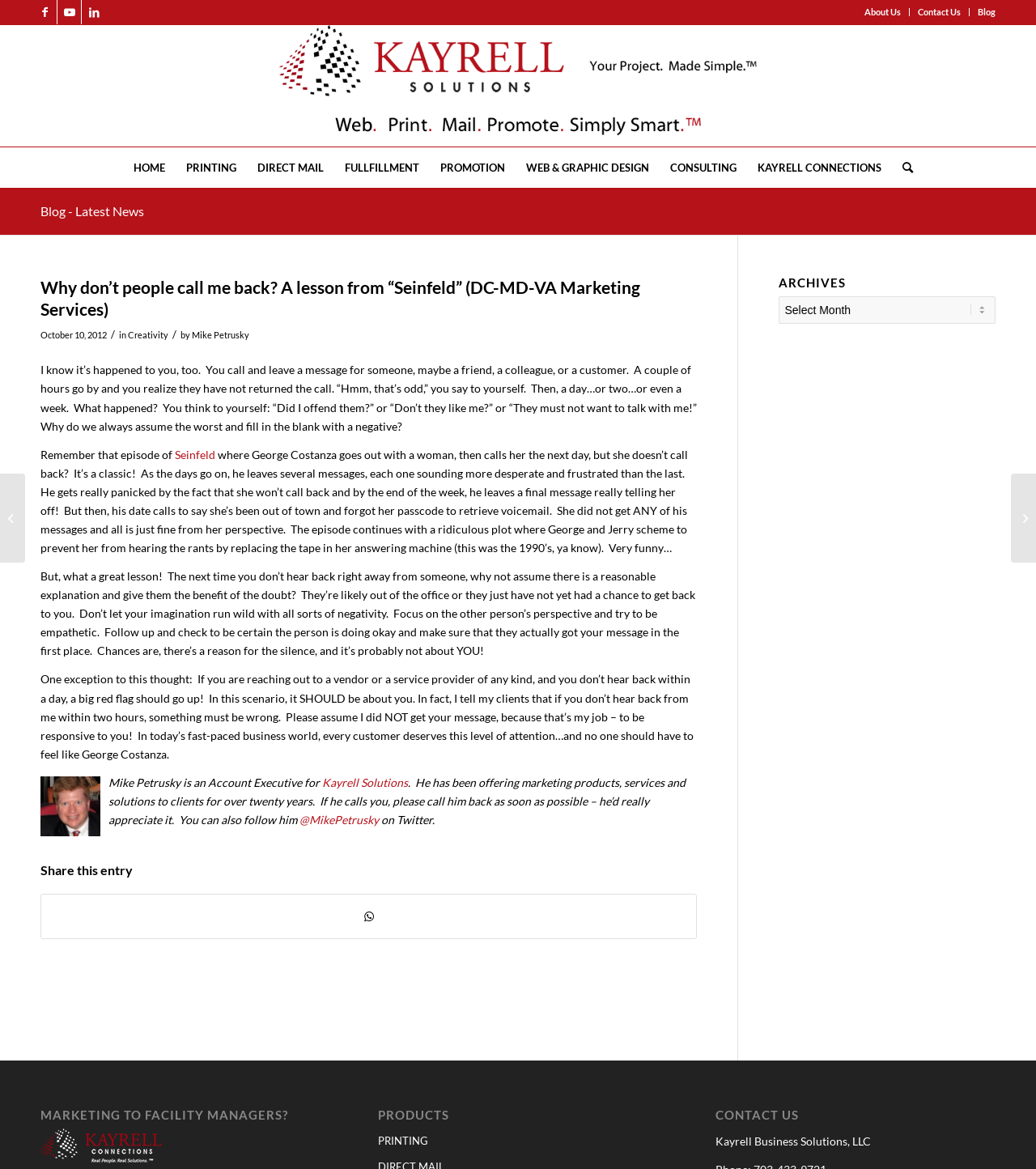Pinpoint the bounding box coordinates of the area that should be clicked to complete the following instruction: "Read the 'Blog - Latest News' article". The coordinates must be given as four float numbers between 0 and 1, i.e., [left, top, right, bottom].

[0.039, 0.174, 0.139, 0.187]